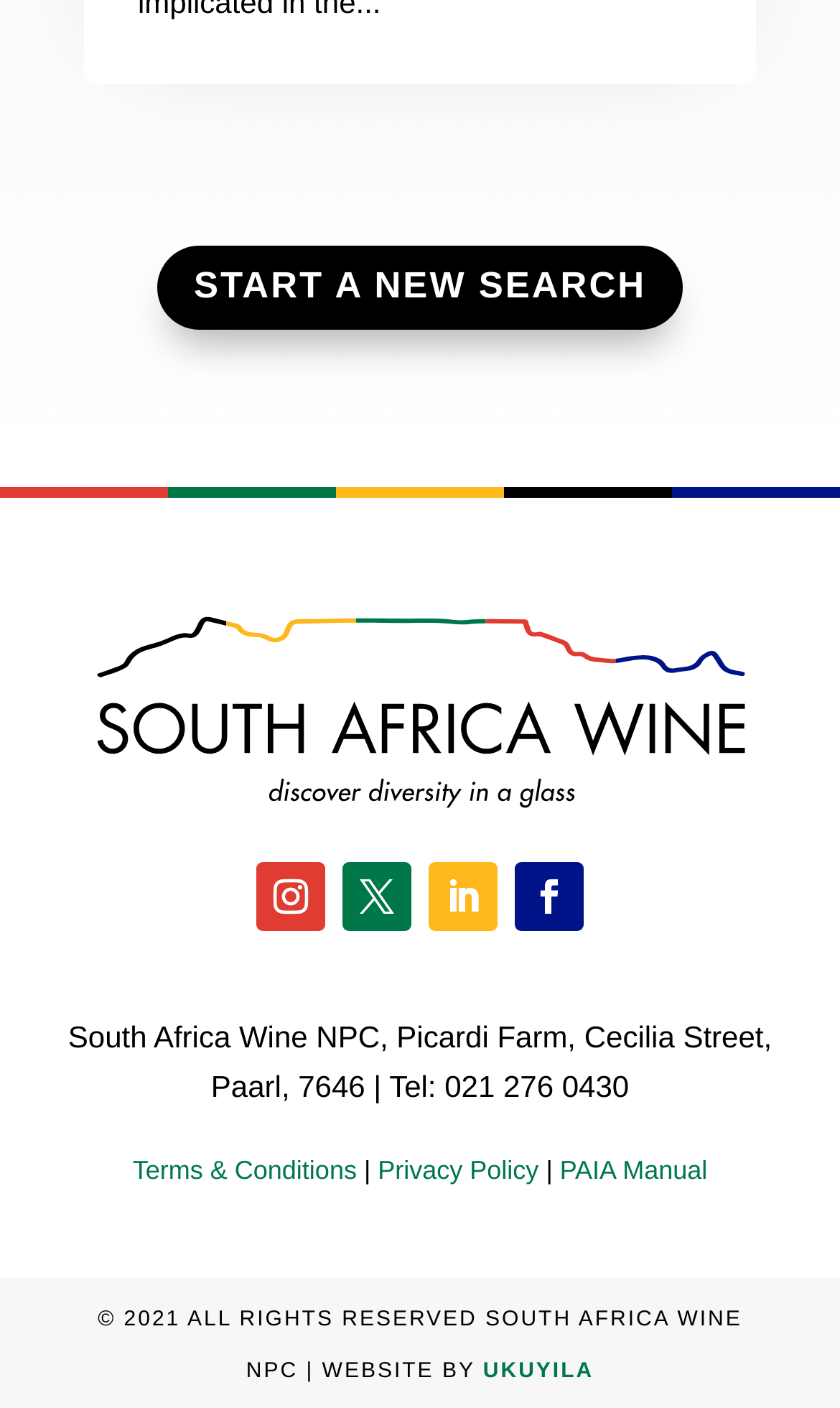Identify the bounding box for the UI element that is described as follows: "Terms & Conditions".

[0.158, 0.821, 0.425, 0.842]